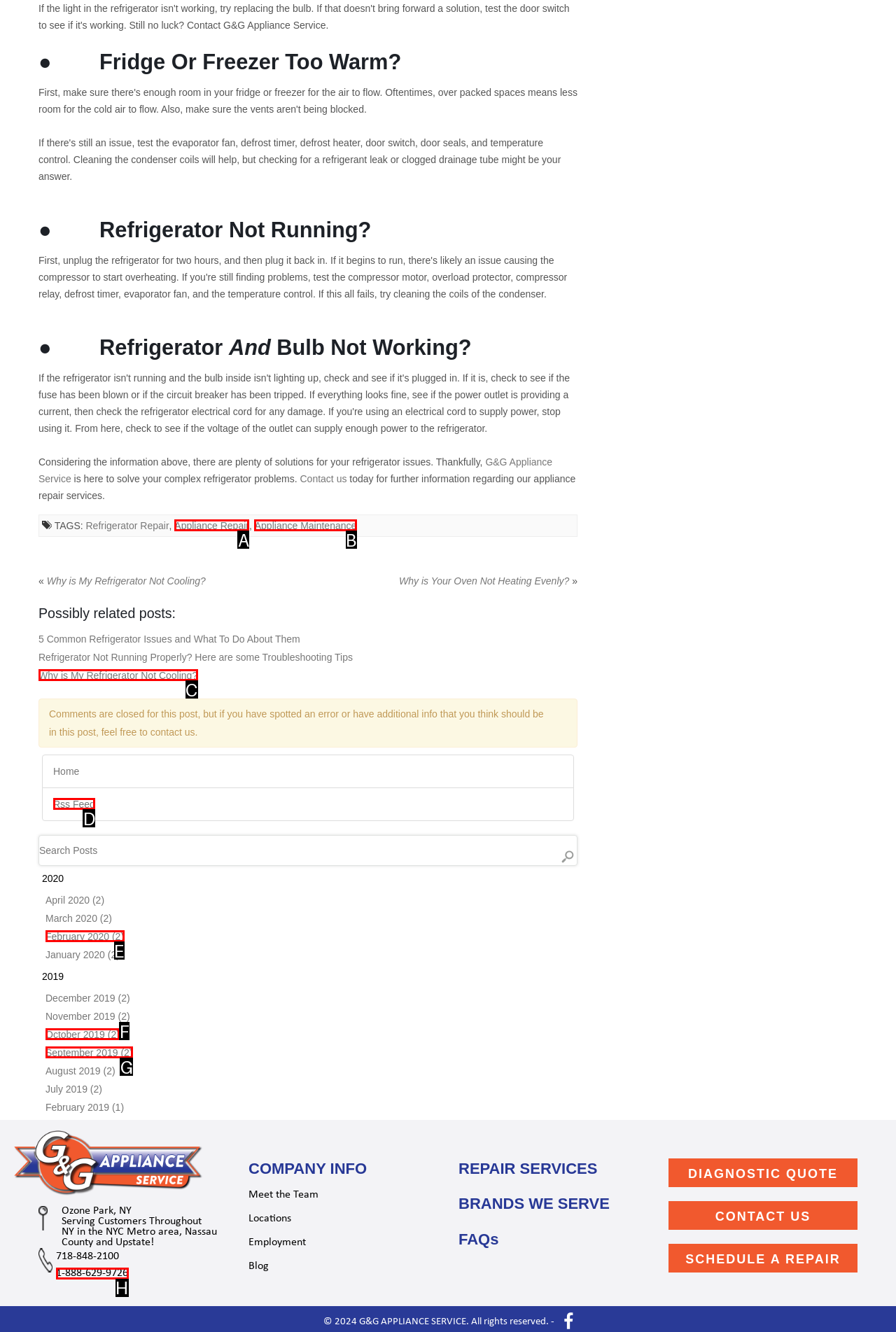Select the option that aligns with the description: September 2019 (2)
Respond with the letter of the correct choice from the given options.

G